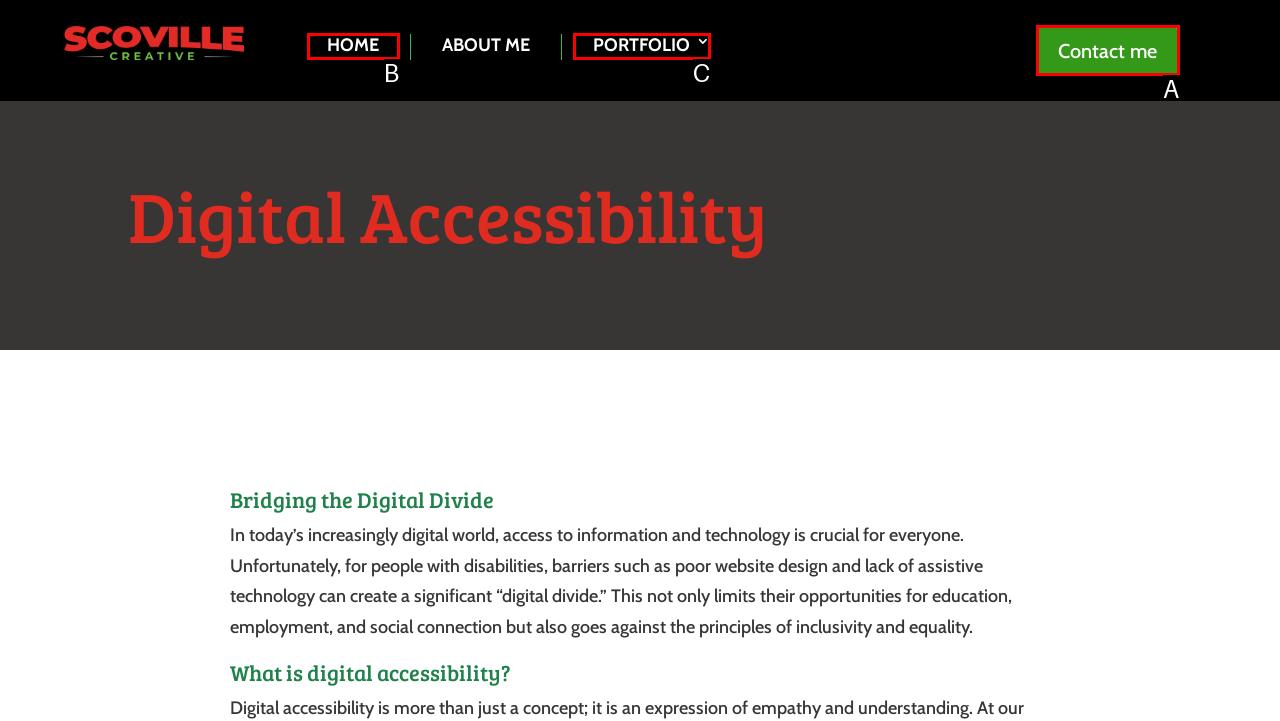Point out the HTML element that matches the following description: Portfolio
Answer with the letter from the provided choices.

C